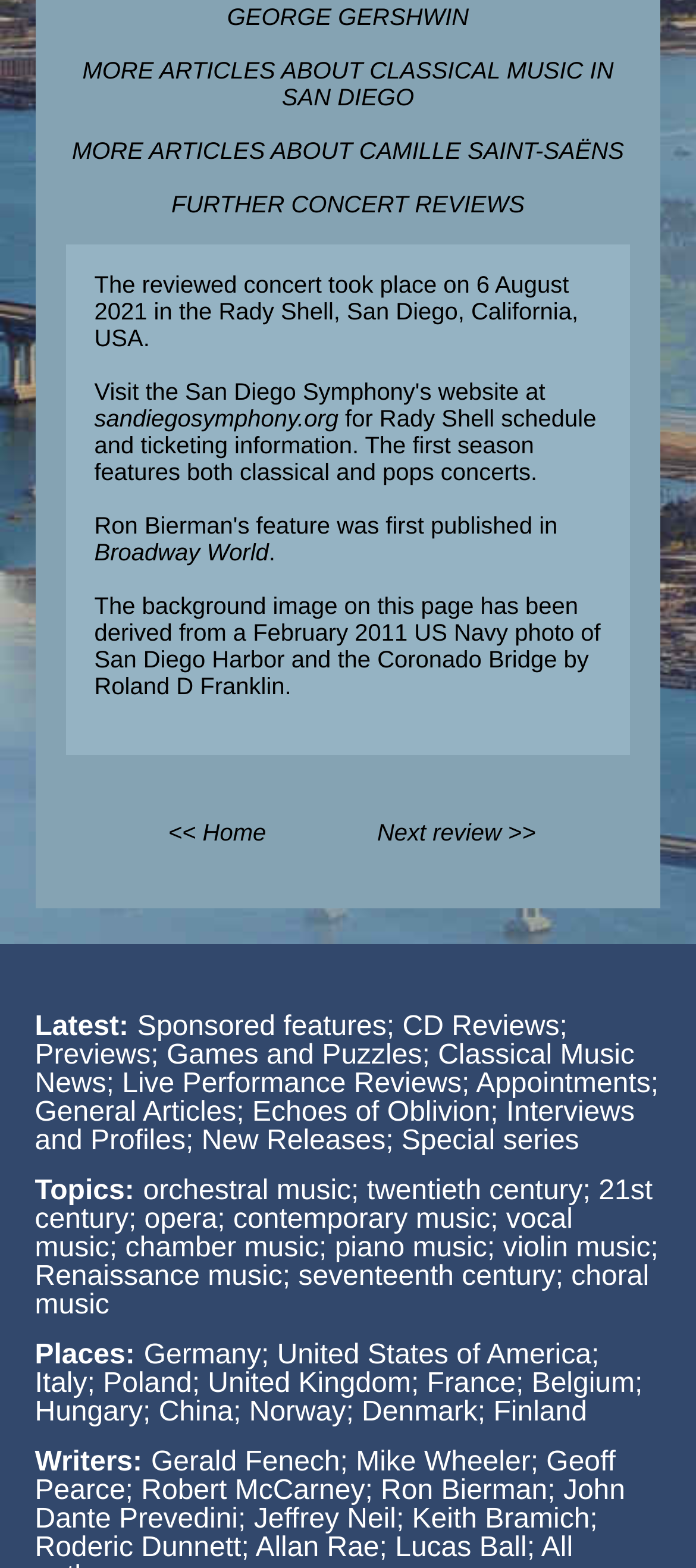Answer the question using only a single word or phrase: 
What is the date of the reviewed concert?

6 August 2021